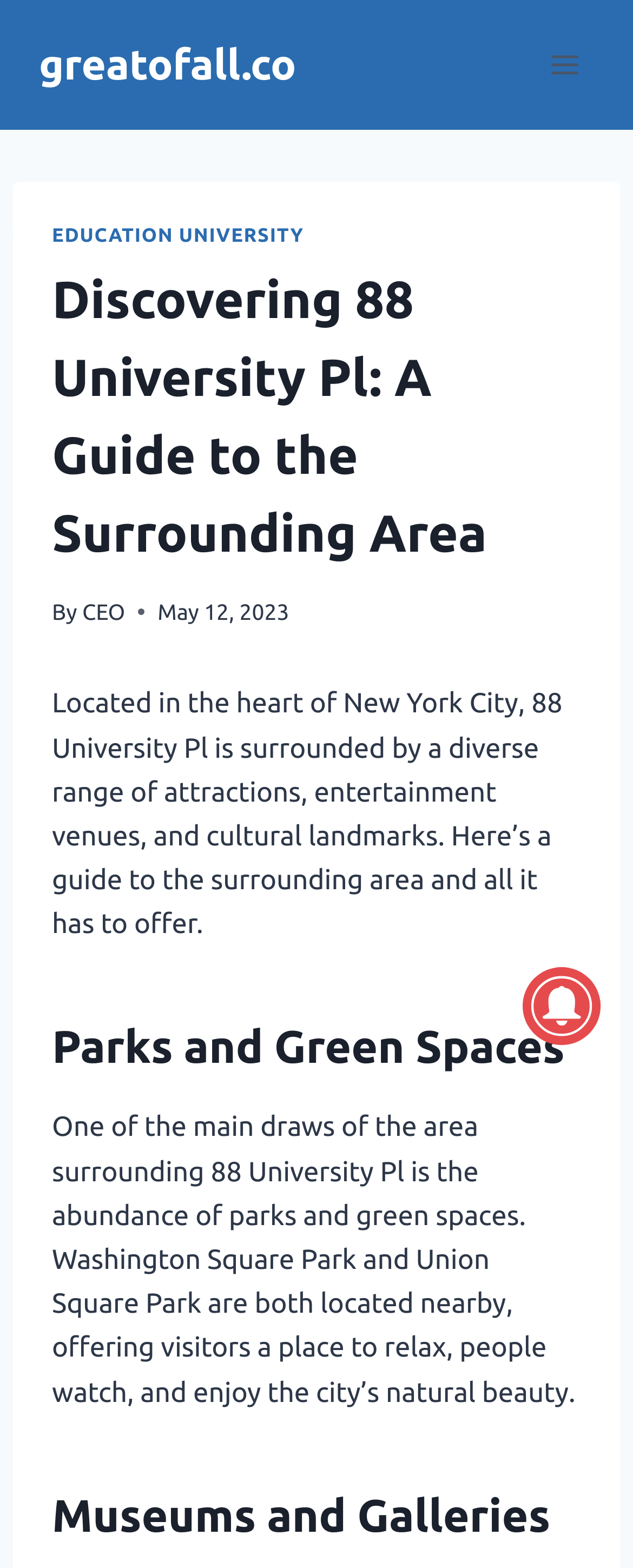What is the date of the article?
Please interpret the details in the image and answer the question thoroughly.

I found the answer by looking at the time element, which has a static text child element with the text 'May 12, 2023'.